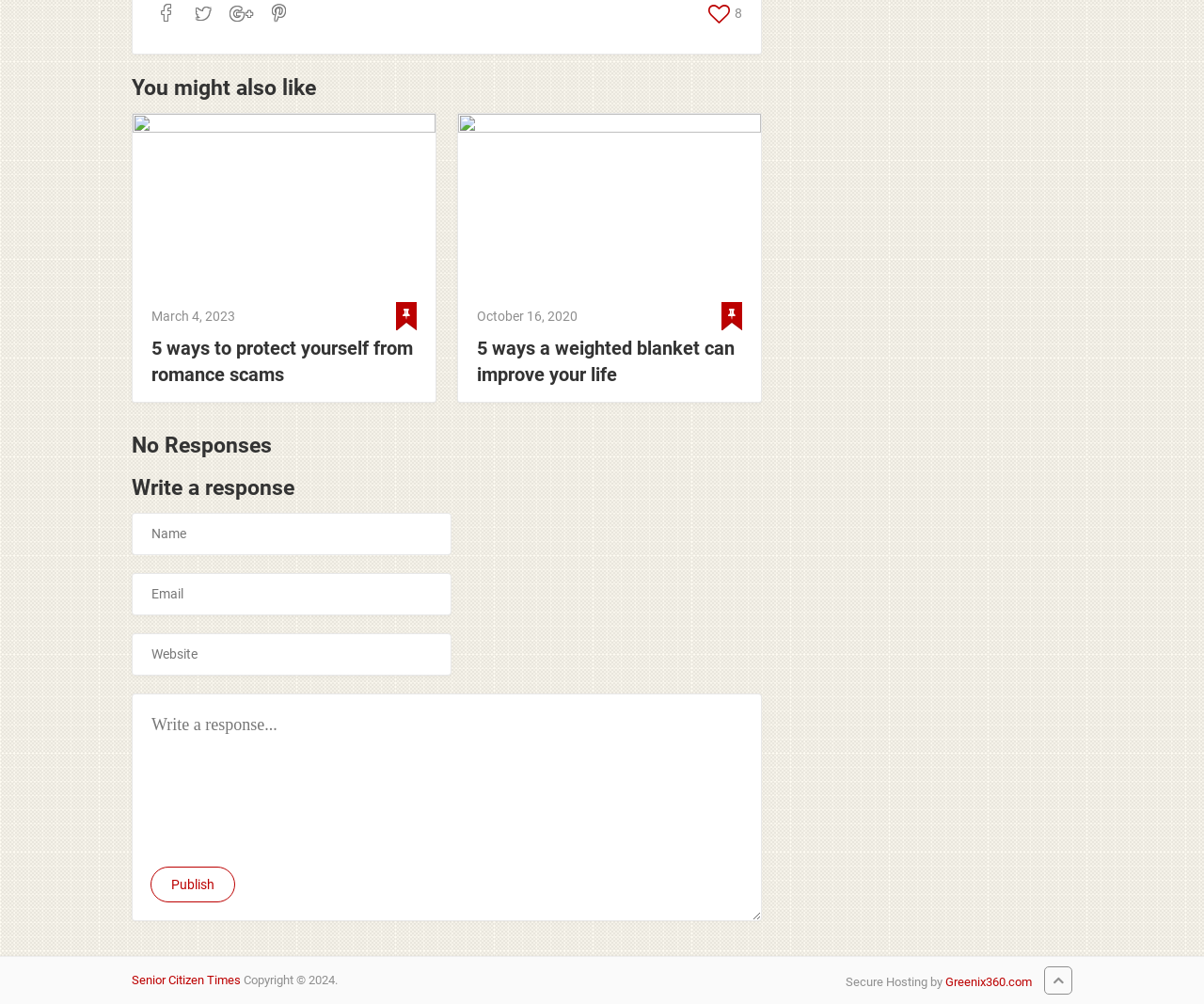From the webpage screenshot, predict the bounding box of the UI element that matches this description: "Greenix360.com".

[0.785, 0.971, 0.857, 0.985]